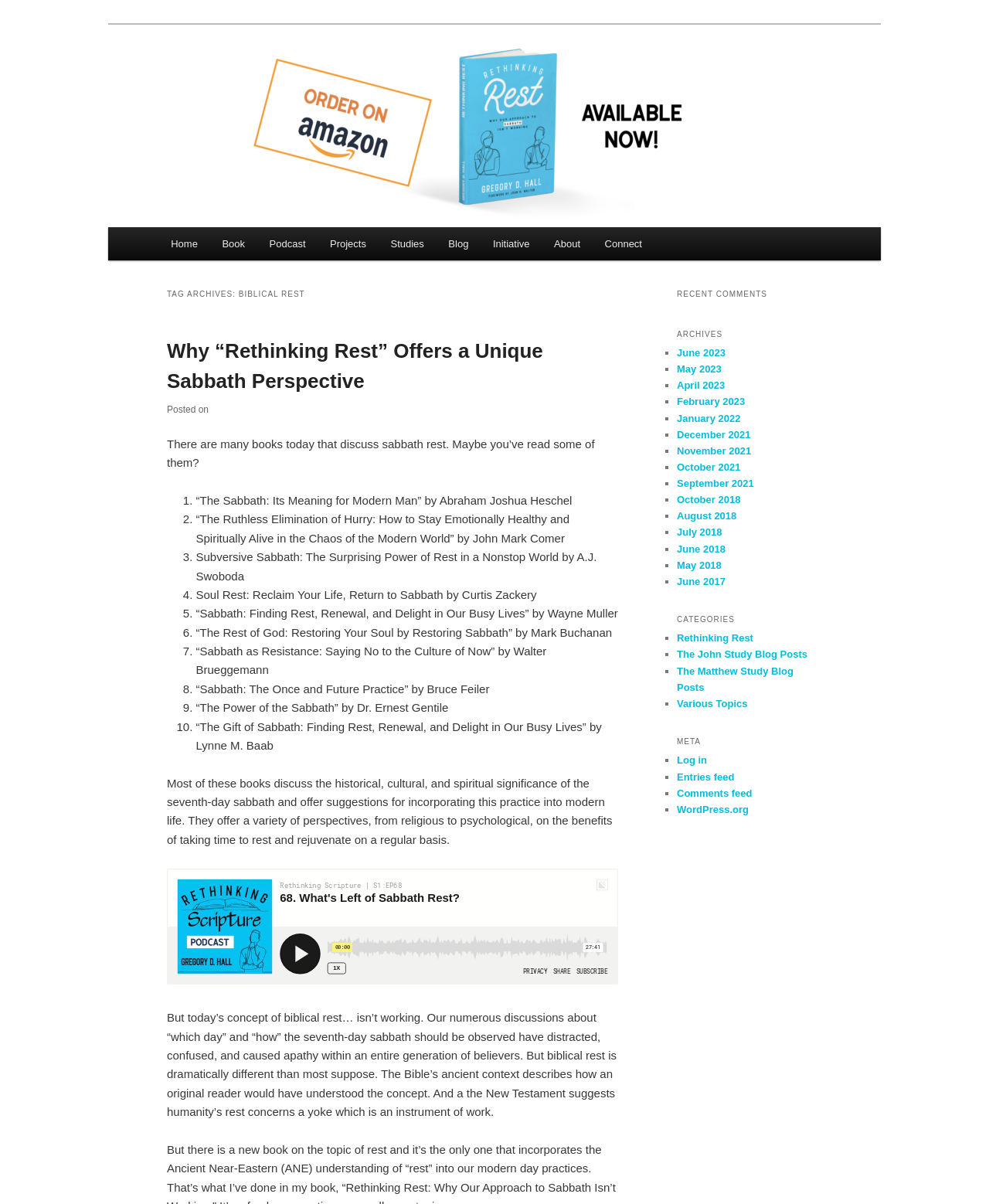Pinpoint the bounding box coordinates of the element to be clicked to execute the instruction: "View the 'Archives' for June 2023".

[0.684, 0.288, 0.733, 0.298]